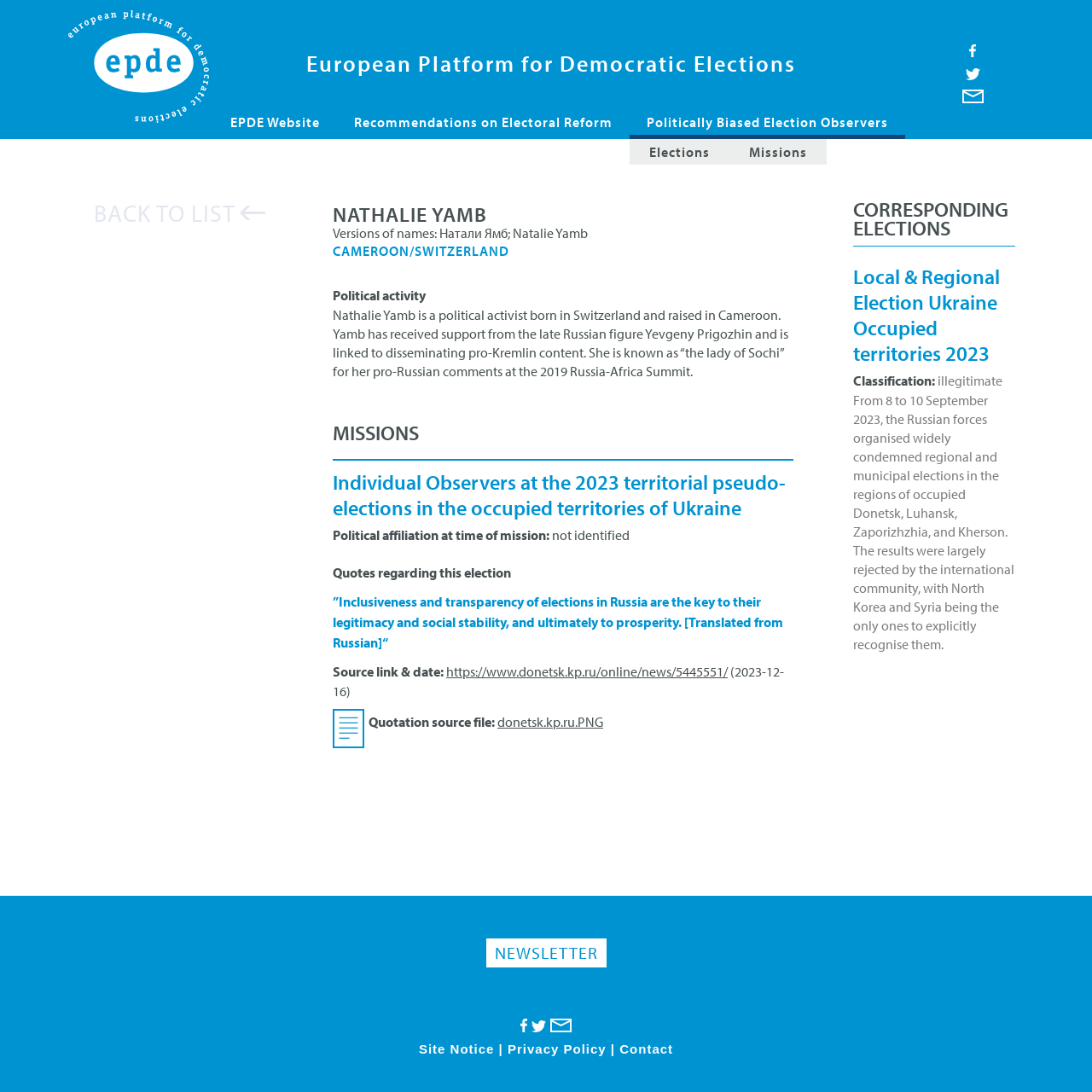What is the name of the person described on this webpage?
Can you offer a detailed and complete answer to this question?

I found the answer by looking at the heading 'NATHALIE YAMB' in the main section of the webpage, which suggests that the webpage is about this person.